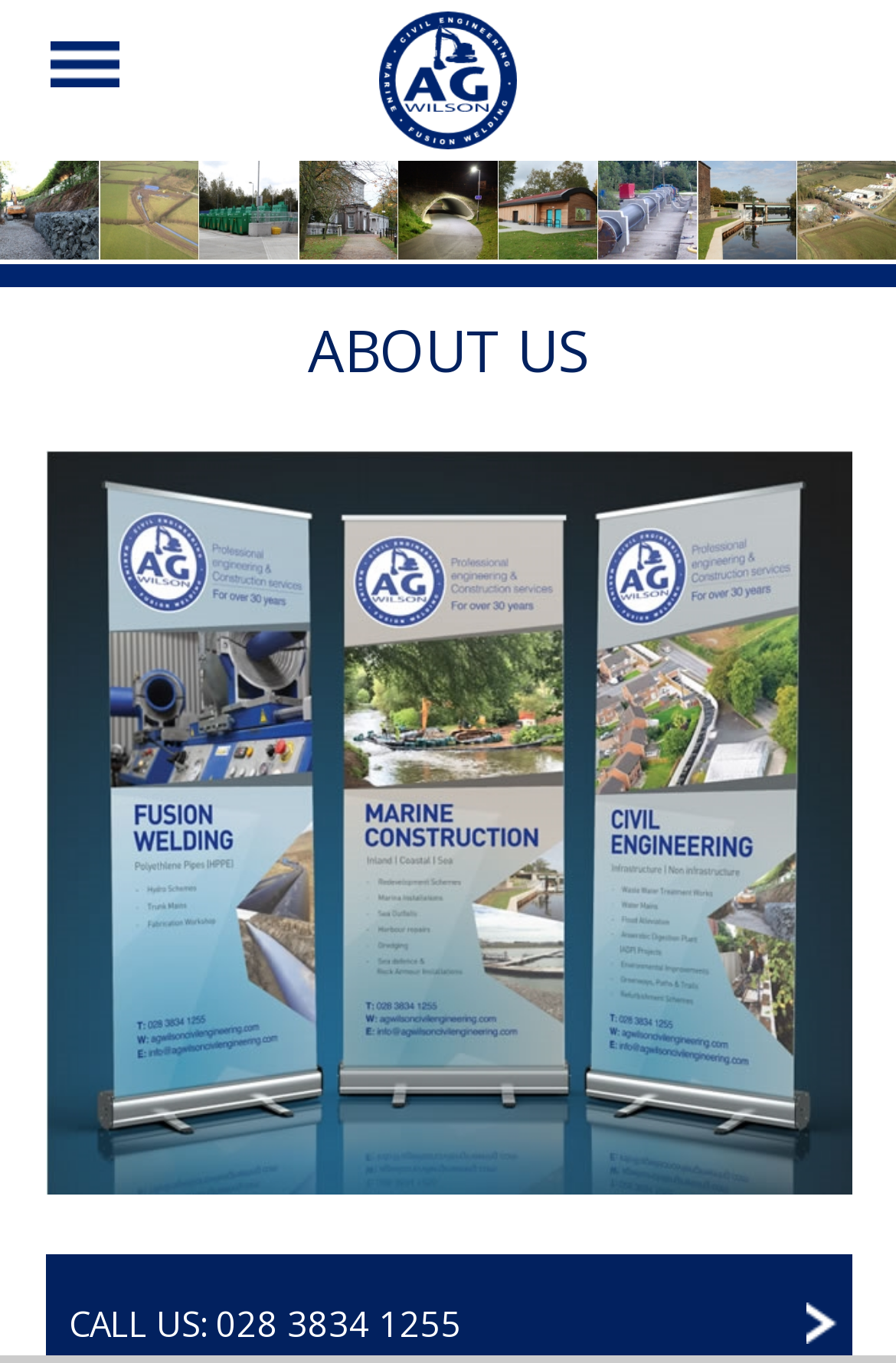Give an extensive and precise description of the webpage.

The webpage is about A.G. Wilson Civil Engineering, specifically the "About Us" section. At the top left corner, there is a menu button labeled "Menu" with an accompanying icon. Below the menu button, the company logo is displayed prominently. 

The main content of the page is divided into two sections. The top section features a large banner image with the title "About Us" written in bold font. 

Below the banner image, there is a large figure that occupies most of the page's width. Within this figure, there is a link to "About Us" at the bottom, accompanied by a smaller image. The link and image are positioned near the bottom of the figure.

The webpage provides a brief overview of the company, stating that A.G. Wilson has diversified and grown, undertaking main contractor duties on major public works and providing direct employment to over 70 people.